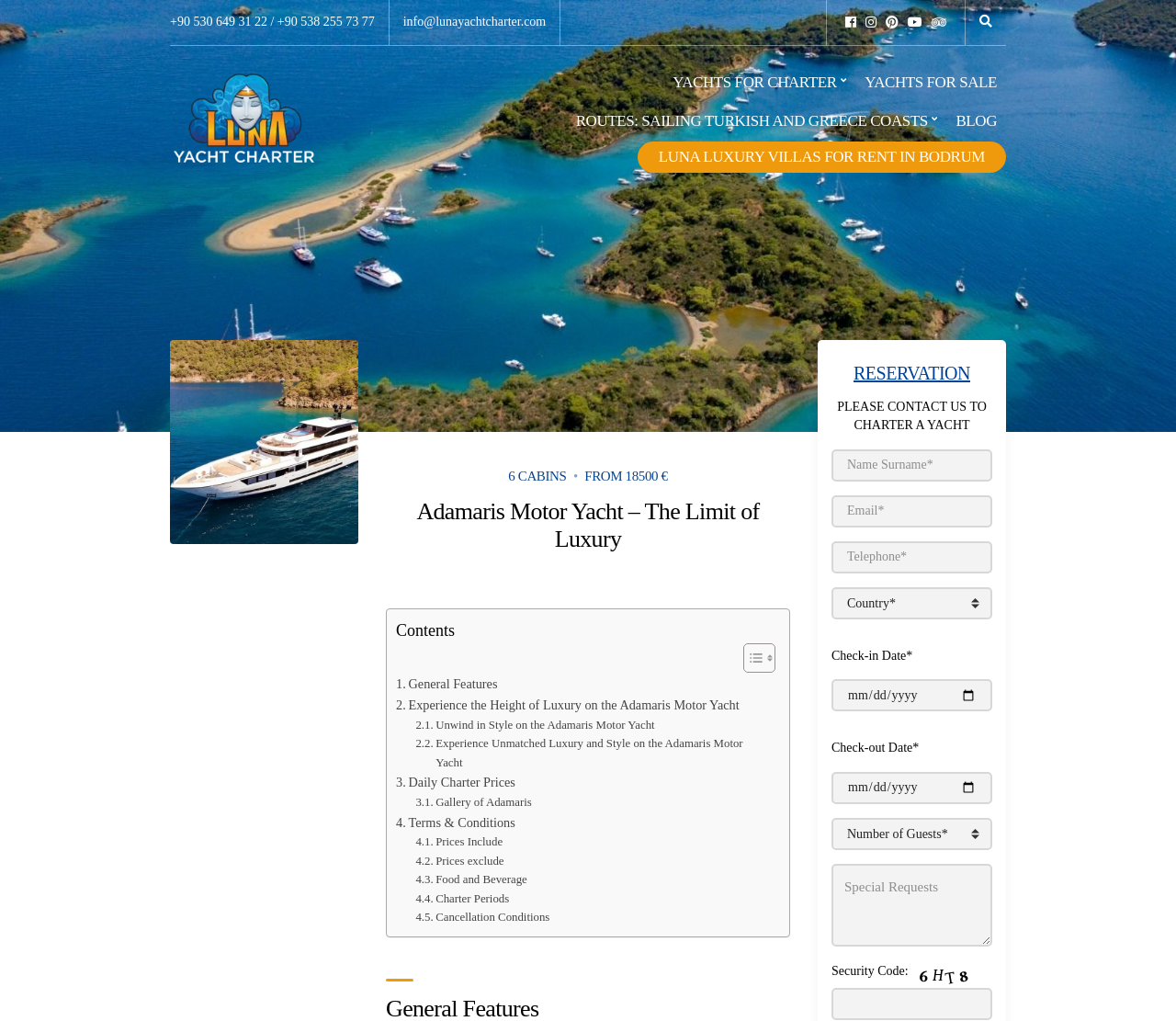Please find the bounding box coordinates of the element that needs to be clicked to perform the following instruction: "Click the 'RESERVATION' heading". The bounding box coordinates should be four float numbers between 0 and 1, represented as [left, top, right, bottom].

[0.707, 0.356, 0.844, 0.376]